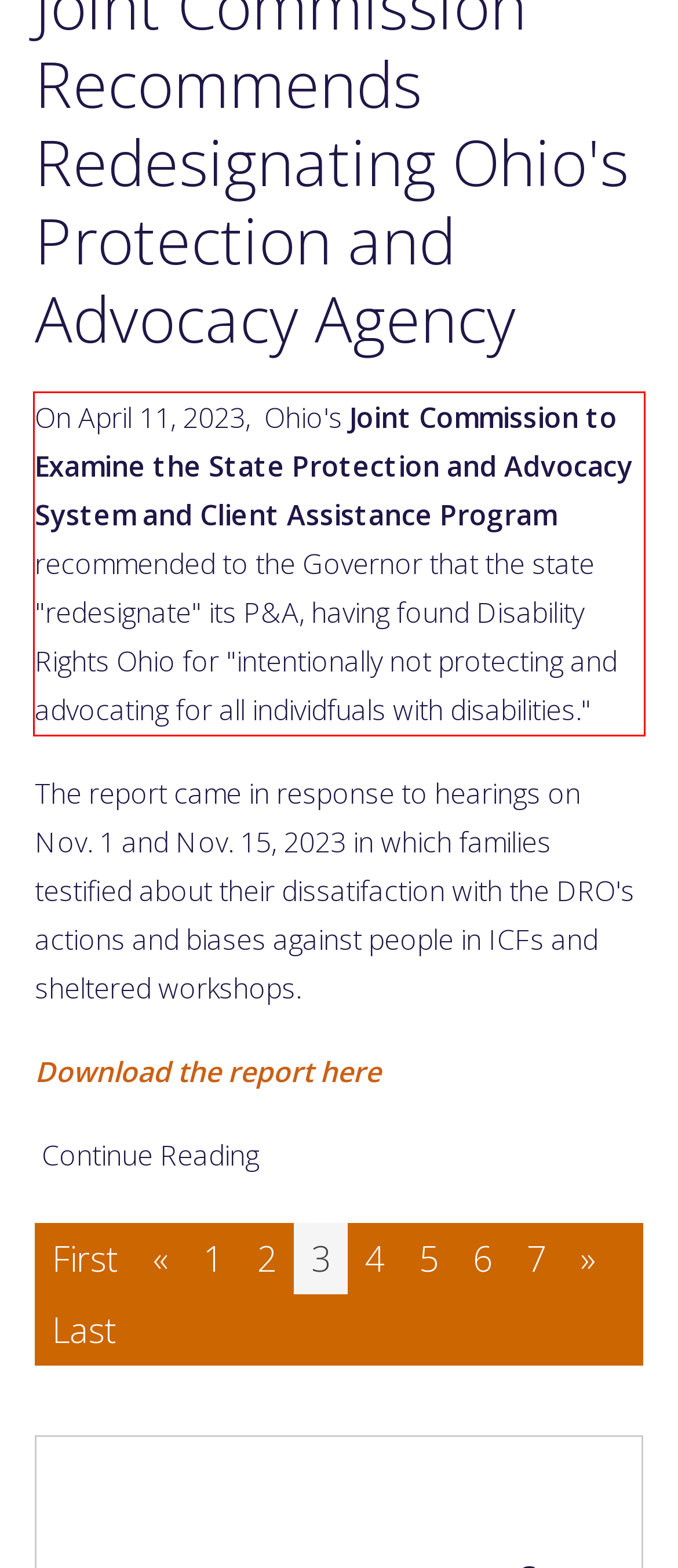You are given a screenshot of a webpage with a UI element highlighted by a red bounding box. Please perform OCR on the text content within this red bounding box.

On April 11, 2023, Ohio's Joint Commission to Examine the State Protection and Advocacy System and Client Assistance Program recommended to the Governor that the state "redesignate" its P&A, having found Disability Rights Ohio for "intentionally not protecting and advocating for all individfuals with disabilities."